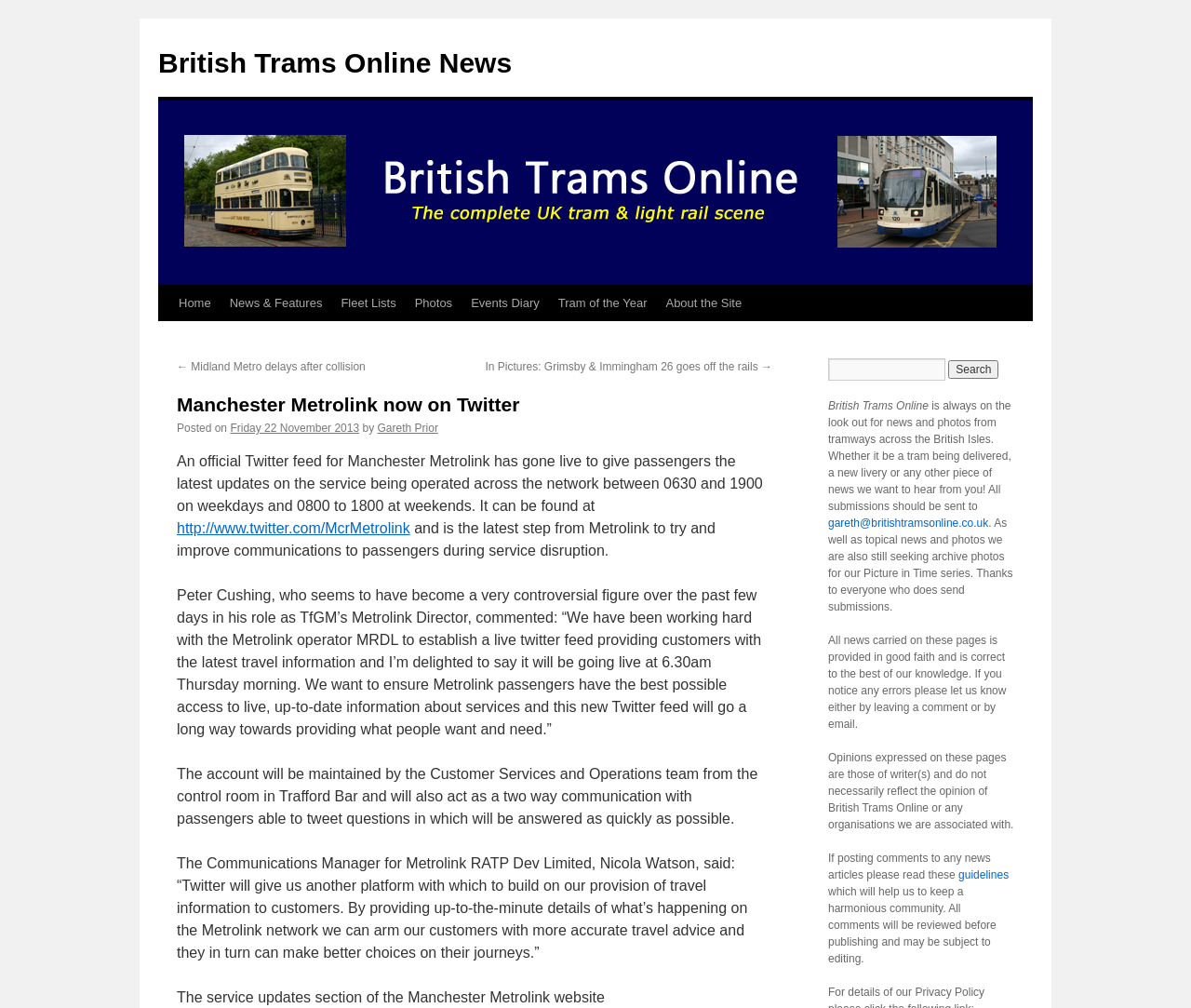What is the headline of the webpage?

Manchester Metrolink now on Twitter